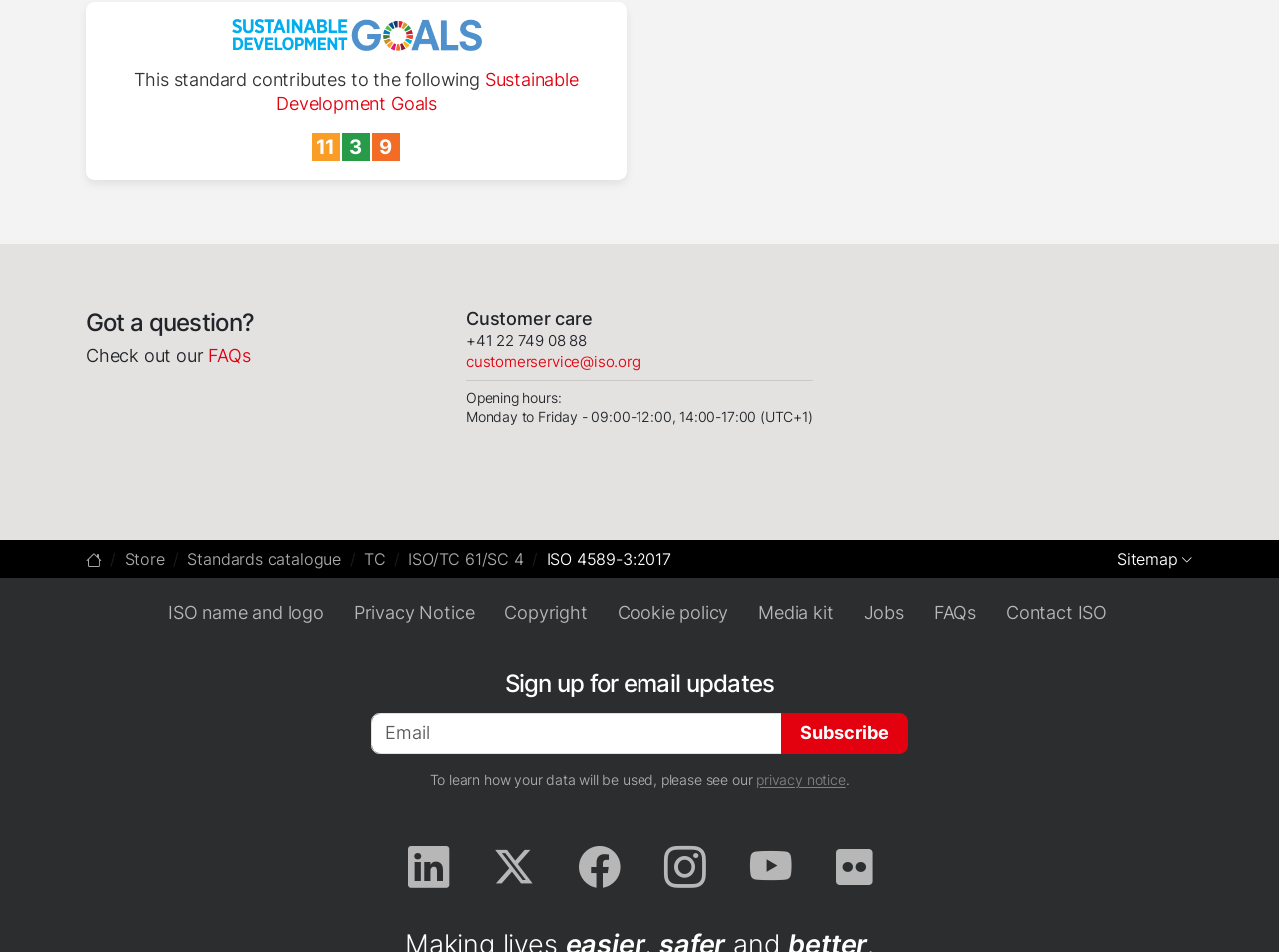Determine the bounding box coordinates of the clickable element necessary to fulfill the instruction: "Contact customer care". Provide the coordinates as four float numbers within the 0 to 1 range, i.e., [left, top, right, bottom].

[0.364, 0.369, 0.501, 0.389]